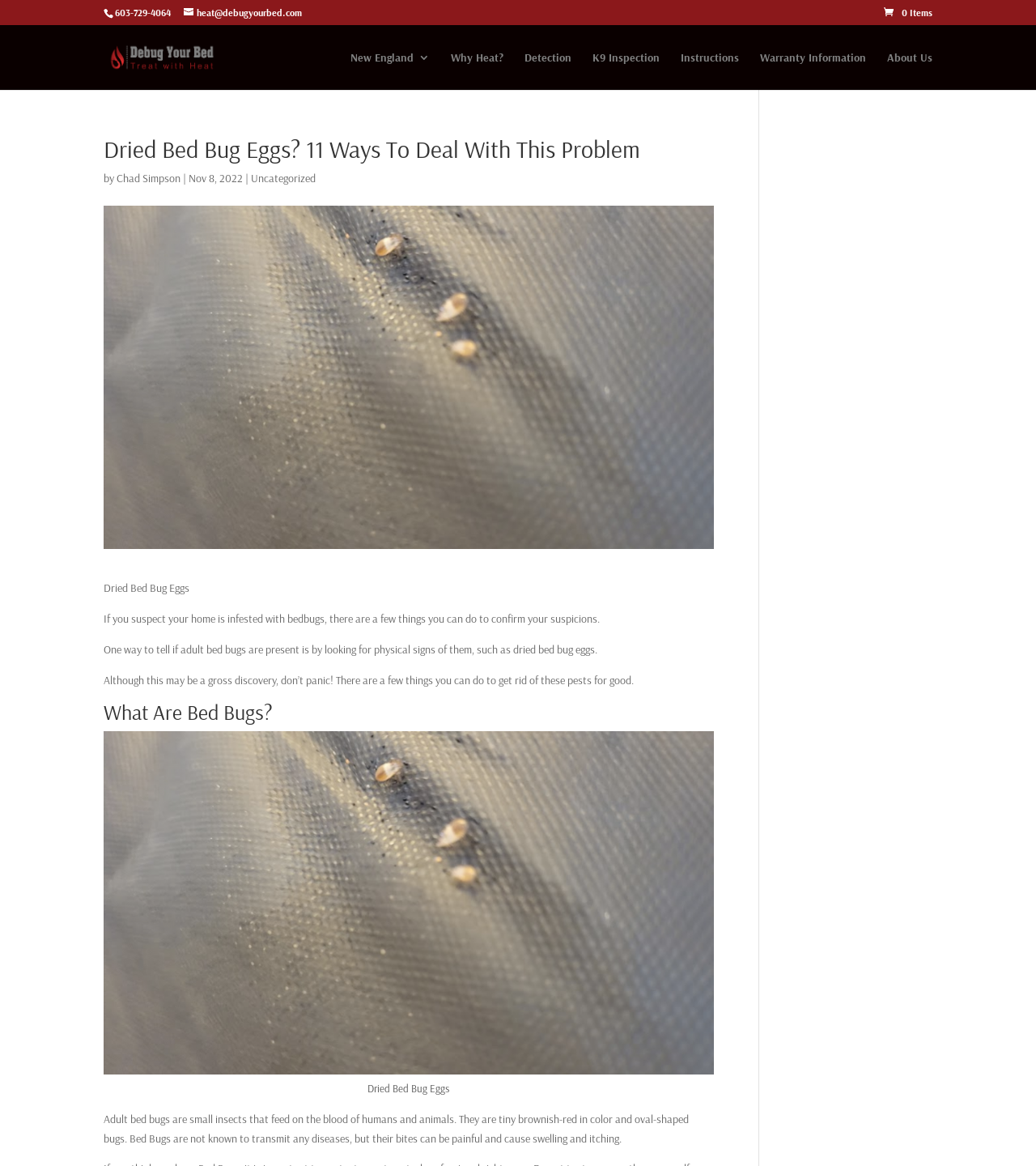Please identify the bounding box coordinates of the element's region that needs to be clicked to fulfill the following instruction: "Call the phone number". The bounding box coordinates should consist of four float numbers between 0 and 1, i.e., [left, top, right, bottom].

[0.111, 0.006, 0.165, 0.016]